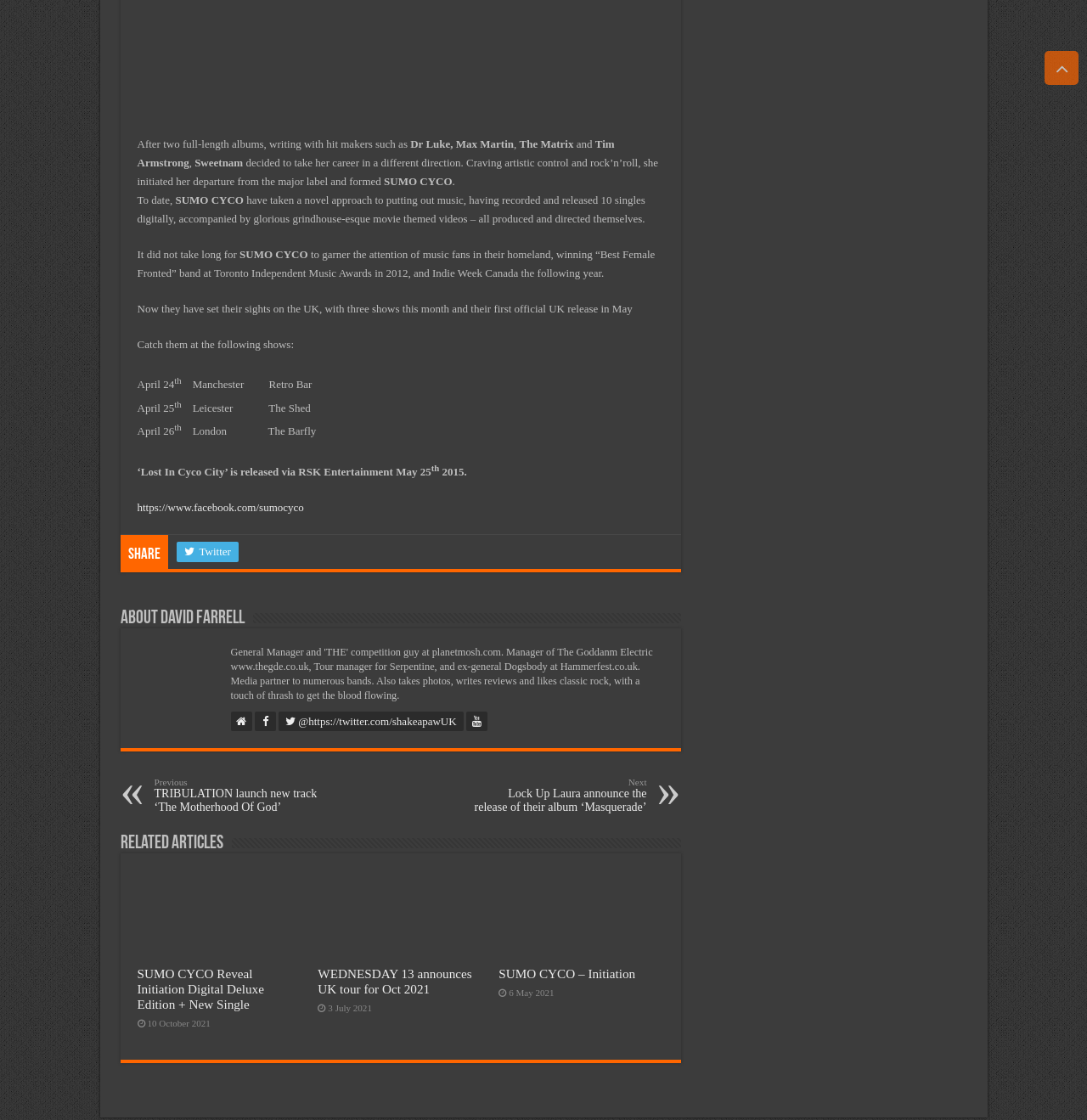Can you find the bounding box coordinates for the UI element given this description: "SUMO CYCO – Initiation"? Provide the coordinates as four float numbers between 0 and 1: [left, top, right, bottom].

[0.459, 0.863, 0.584, 0.876]